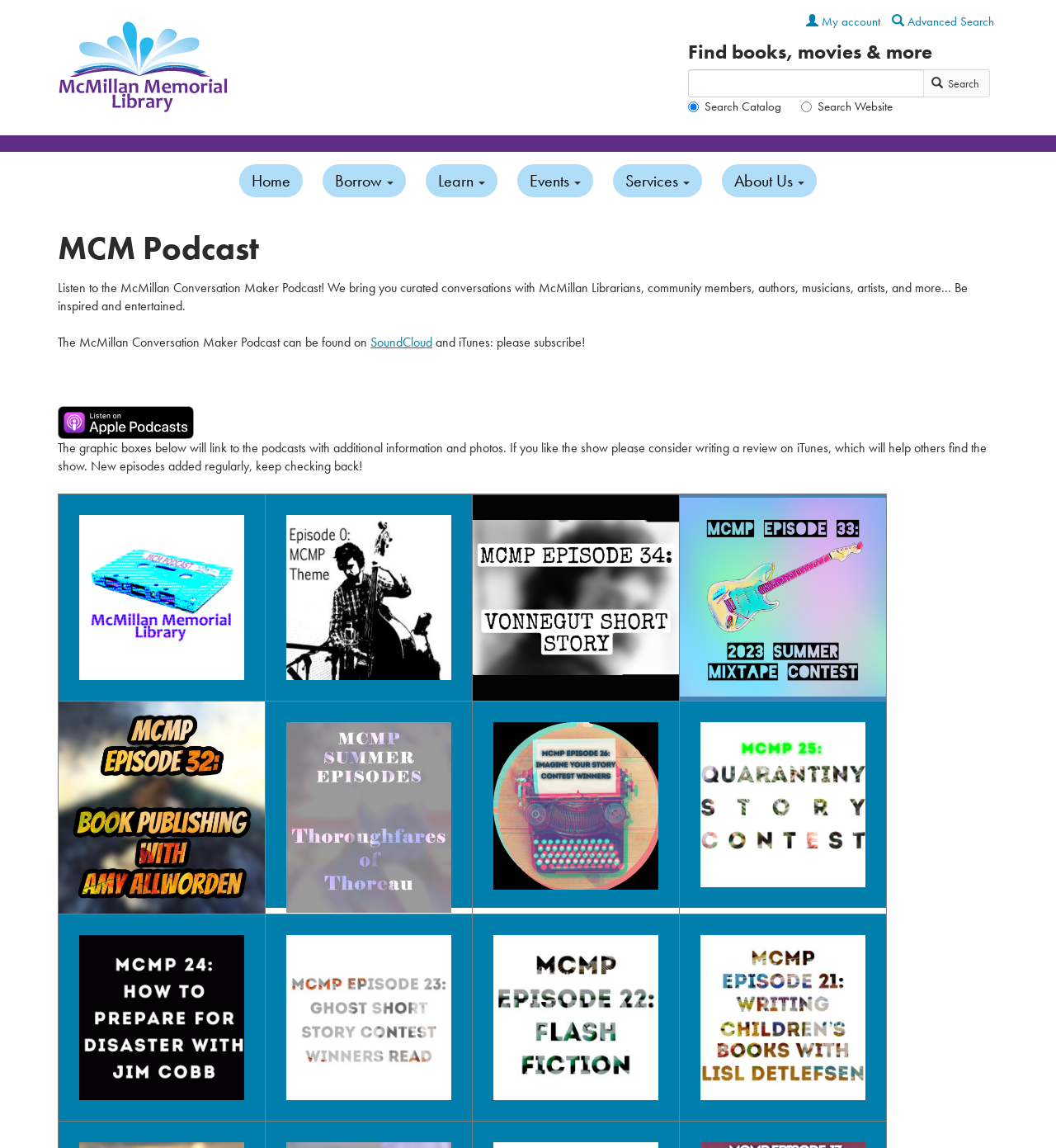Determine the coordinates of the bounding box for the clickable area needed to execute this instruction: "Go to Home page".

[0.055, 0.019, 0.232, 0.099]